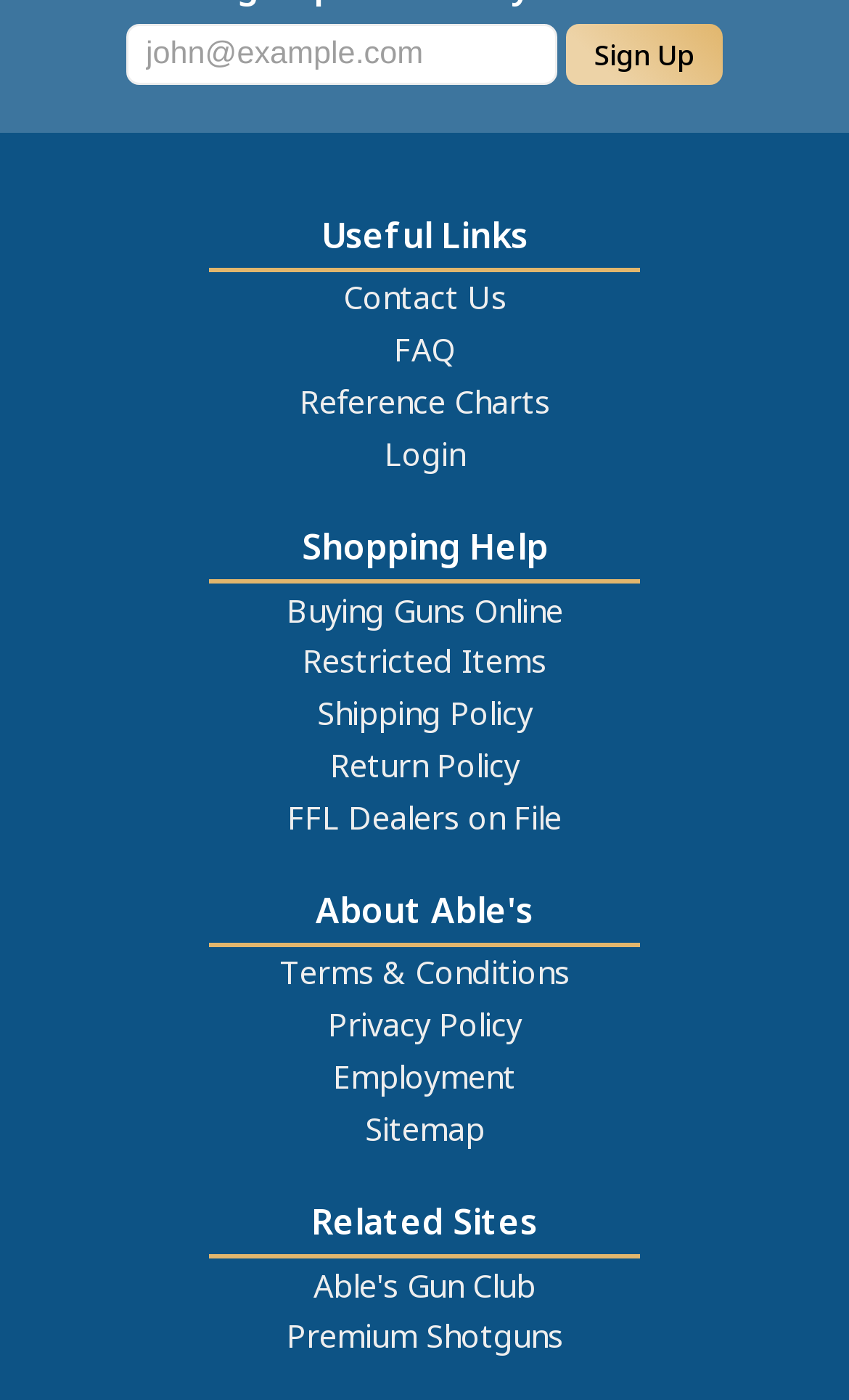Please provide a detailed answer to the question below by examining the image:
How many related sites are listed?

There are 2 related sites listed: 'Able's Gun Club' and 'Premium Shotguns'.